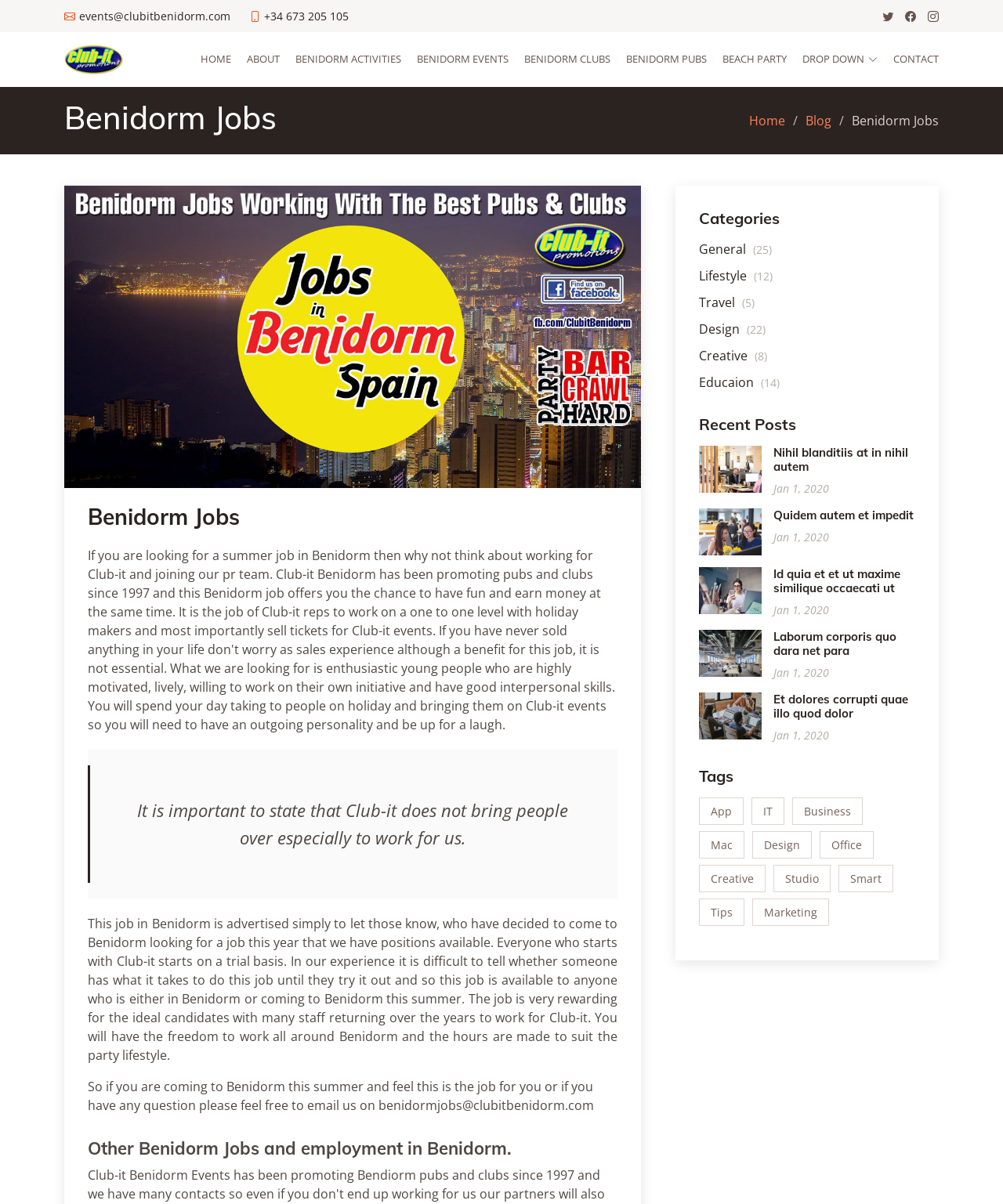Given the description of the UI element: "Bengeo Primary School", predict the bounding box coordinates in the form of [left, top, right, bottom], with each value being a float between 0 and 1.

None